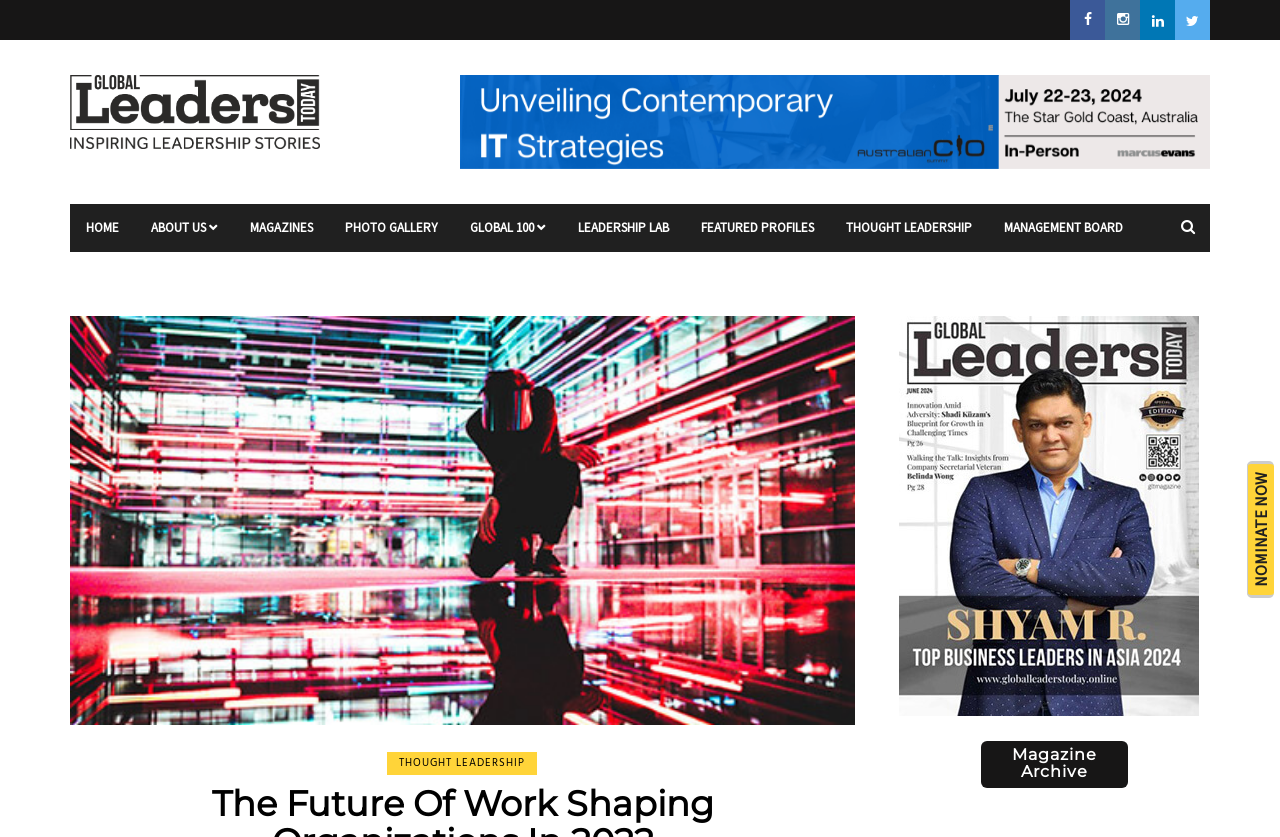Please locate the bounding box coordinates of the element's region that needs to be clicked to follow the instruction: "Go to home page". The bounding box coordinates should be provided as four float numbers between 0 and 1, i.e., [left, top, right, bottom].

[0.055, 0.243, 0.105, 0.301]